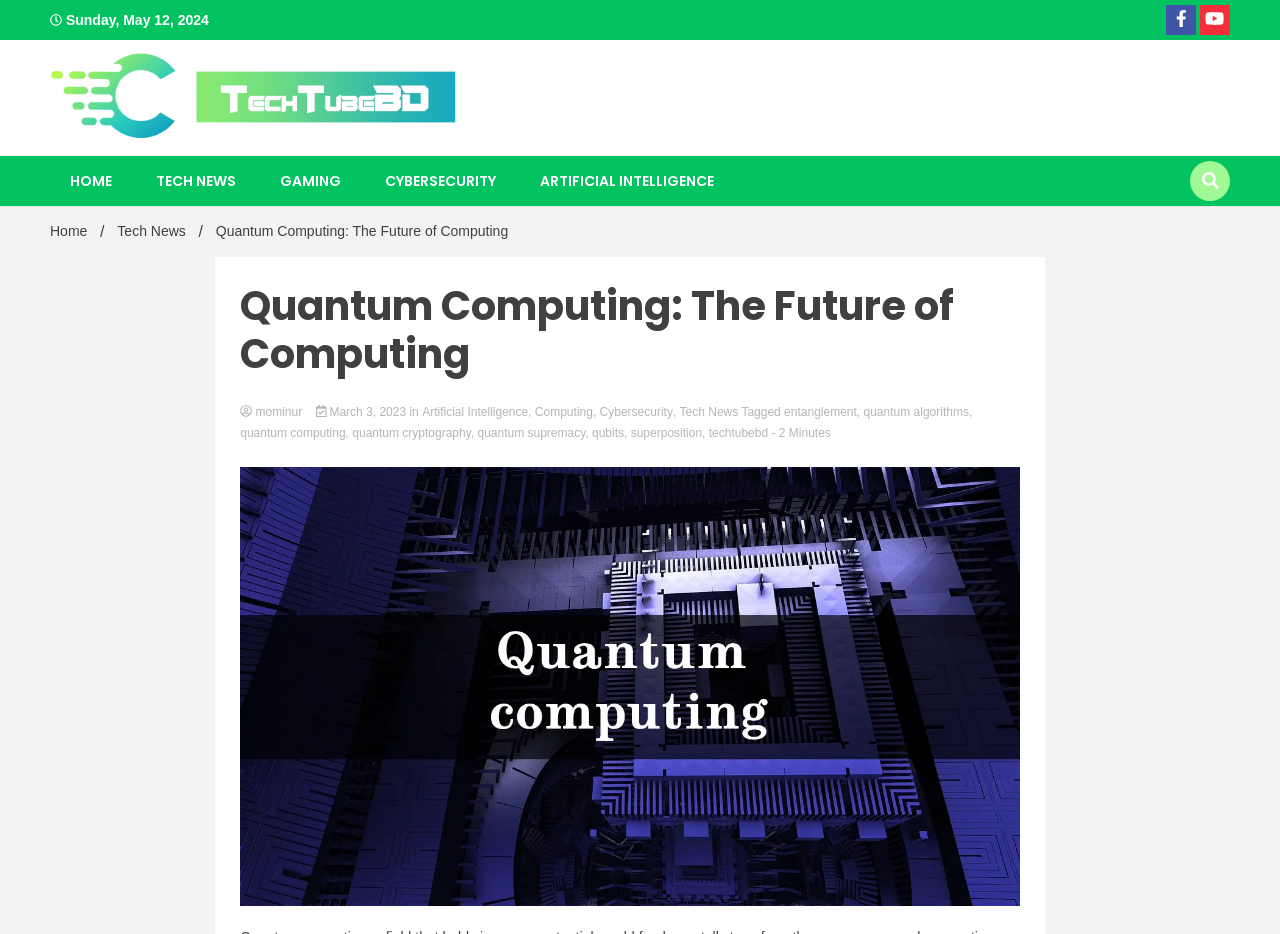Please reply with a single word or brief phrase to the question: 
What is the estimated reading time of the article?

2 Minutes